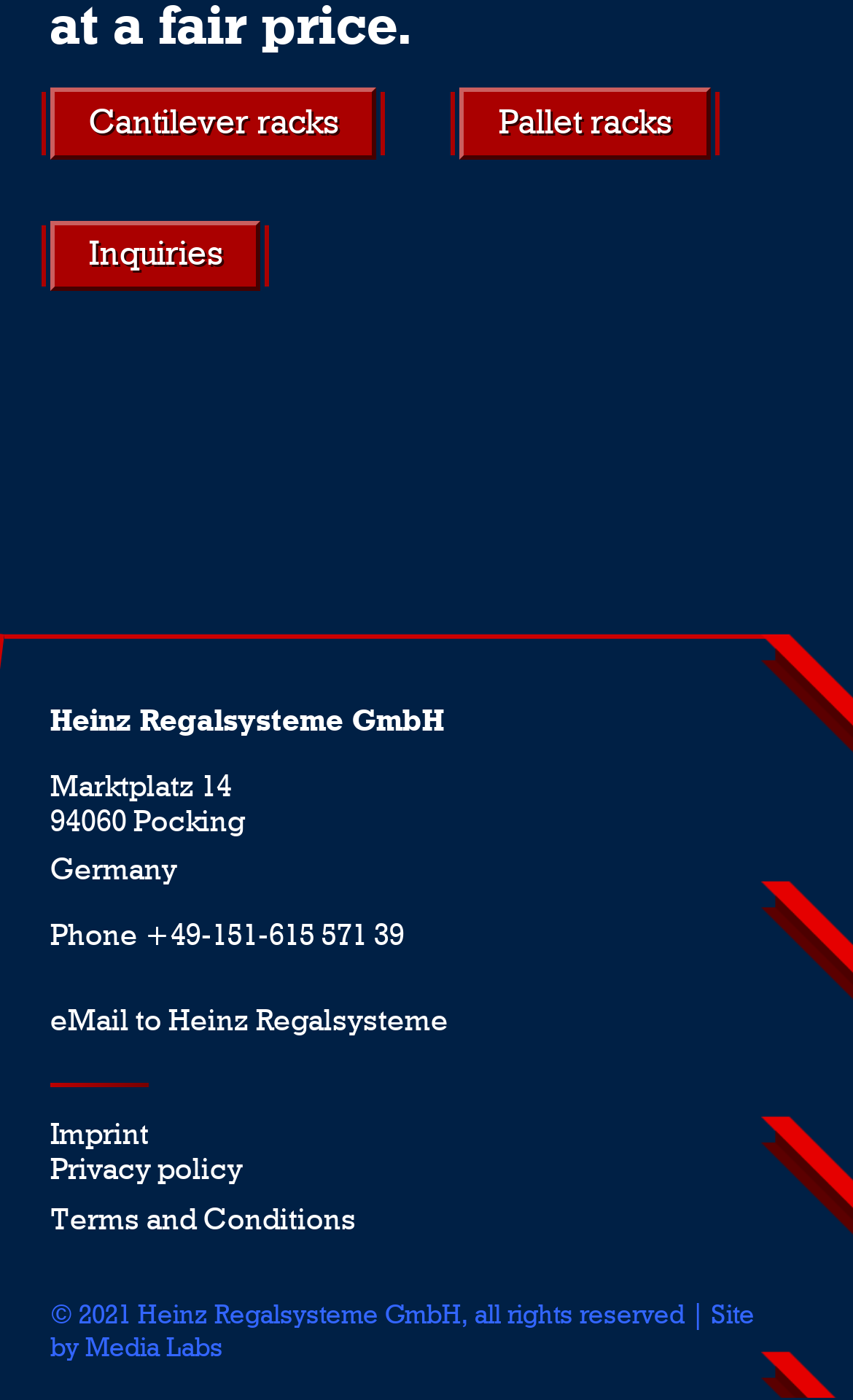Please provide the bounding box coordinates for the element that needs to be clicked to perform the following instruction: "Visit Pallet racks". The coordinates should be given as four float numbers between 0 and 1, i.e., [left, top, right, bottom].

[0.539, 0.075, 0.922, 0.1]